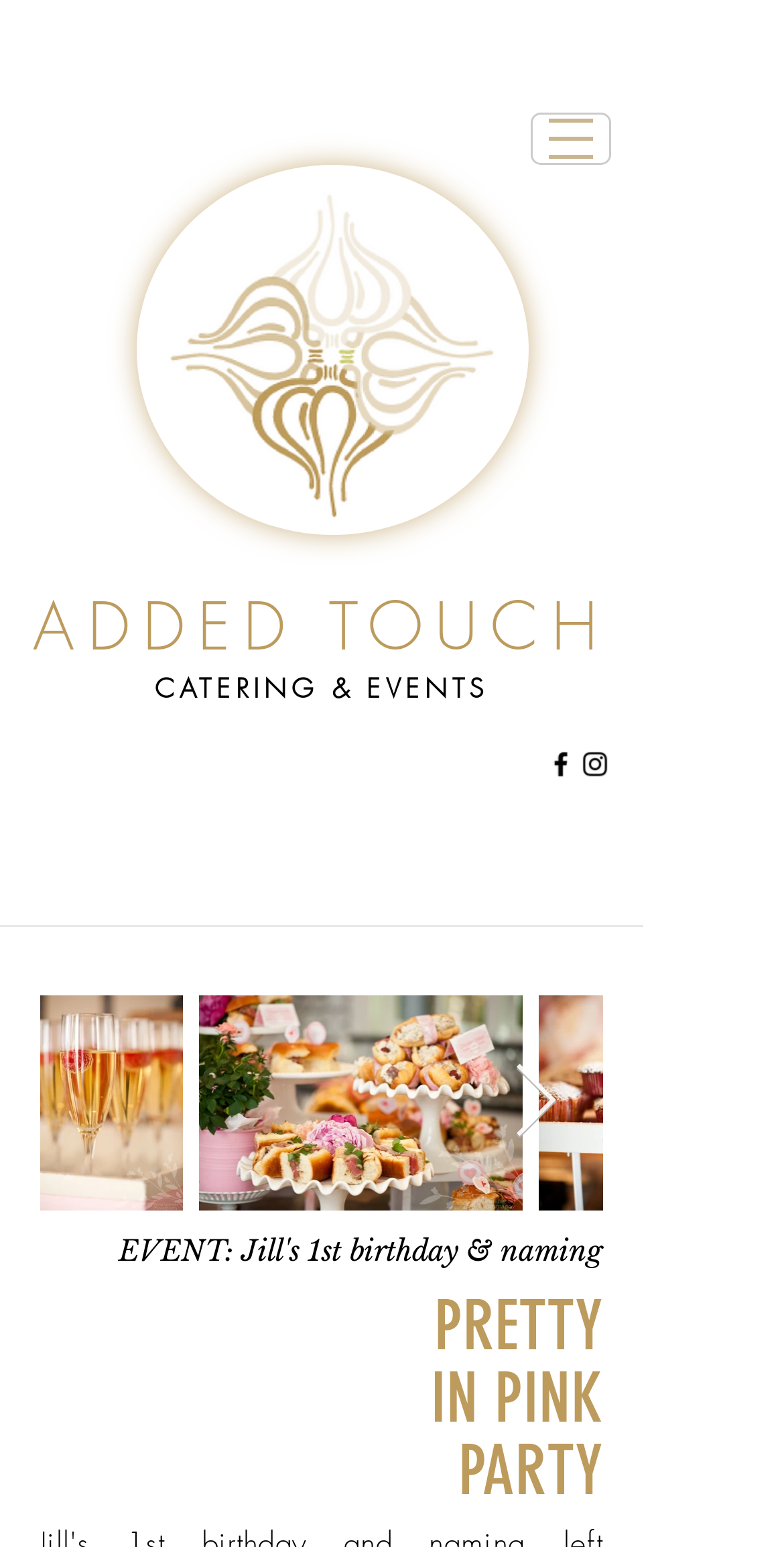Highlight the bounding box coordinates of the region I should click on to meet the following instruction: "Check Facebook social media".

[0.695, 0.484, 0.736, 0.504]